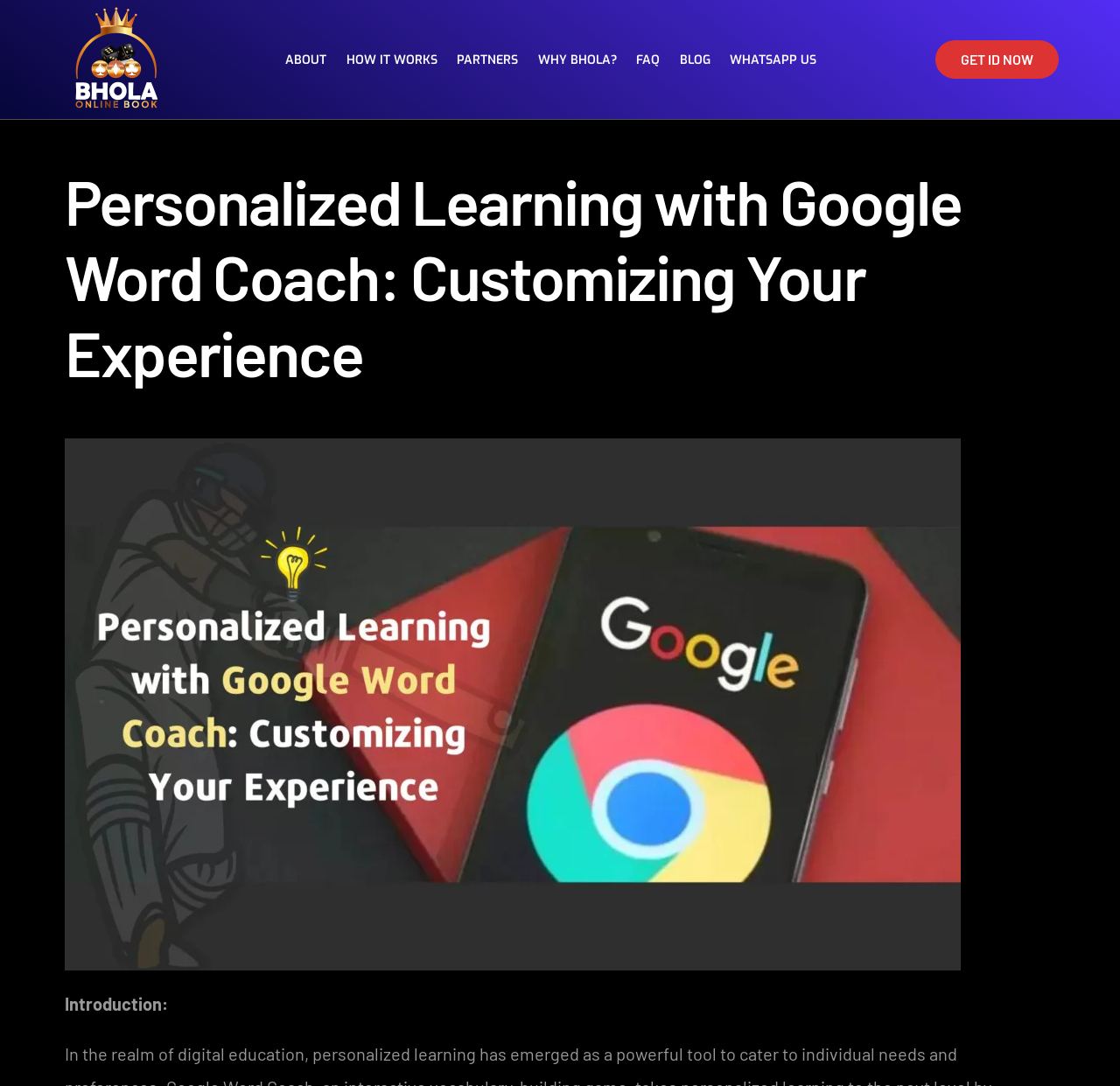Determine the main headline of the webpage and provide its text.

Personalized Learning with Google Word Coach: Customizing Your Experience